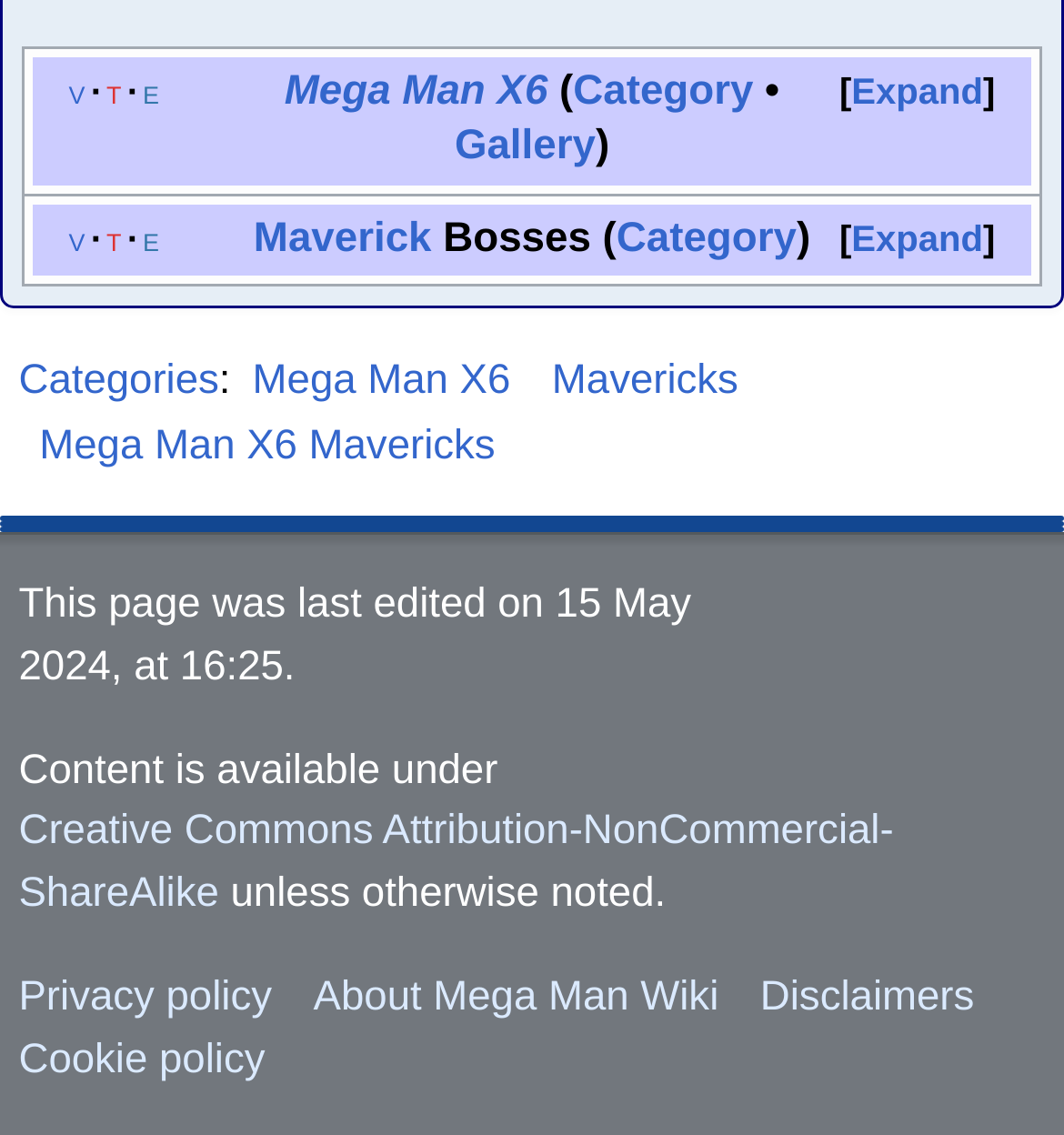When was the page last edited?
Based on the visual content, answer with a single word or a brief phrase.

15 May 2024